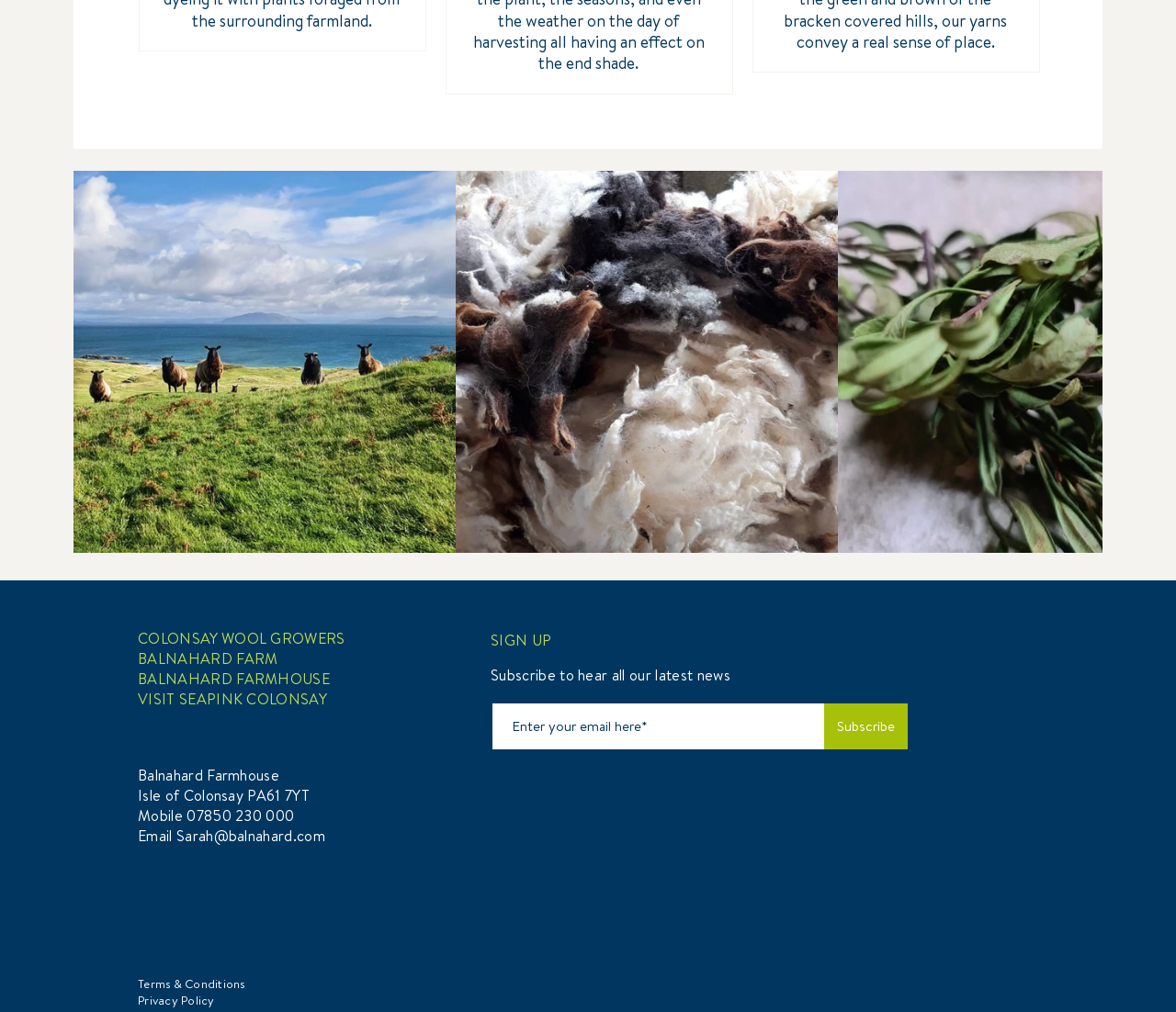Please give a short response to the question using one word or a phrase:
What is the purpose of the 'Subscribe' button?

To hear latest news